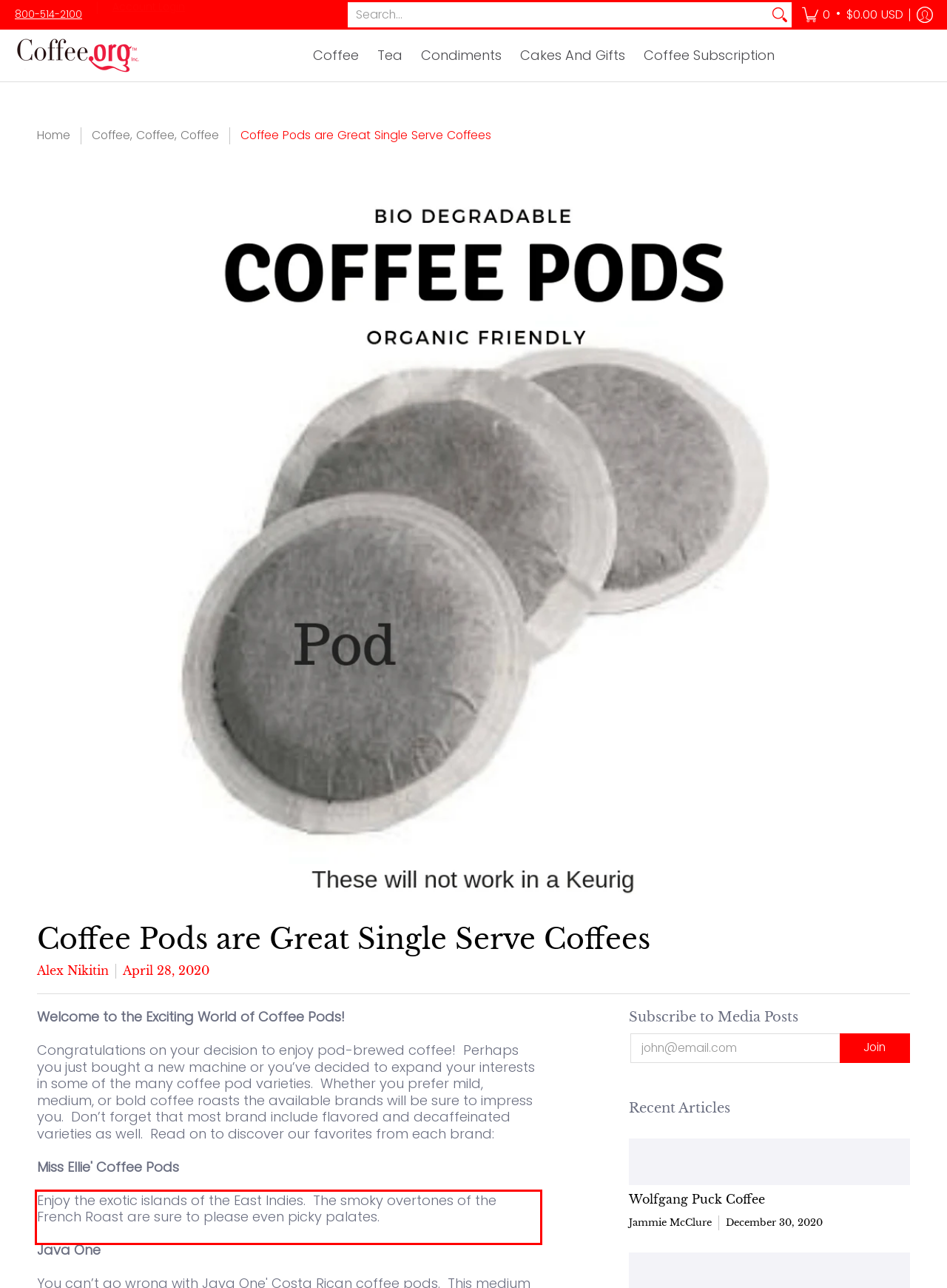Look at the provided screenshot of the webpage and perform OCR on the text within the red bounding box.

Enjoy the exotic islands of the East Indies. The smoky overtones of the French Roast are sure to please even picky palates.